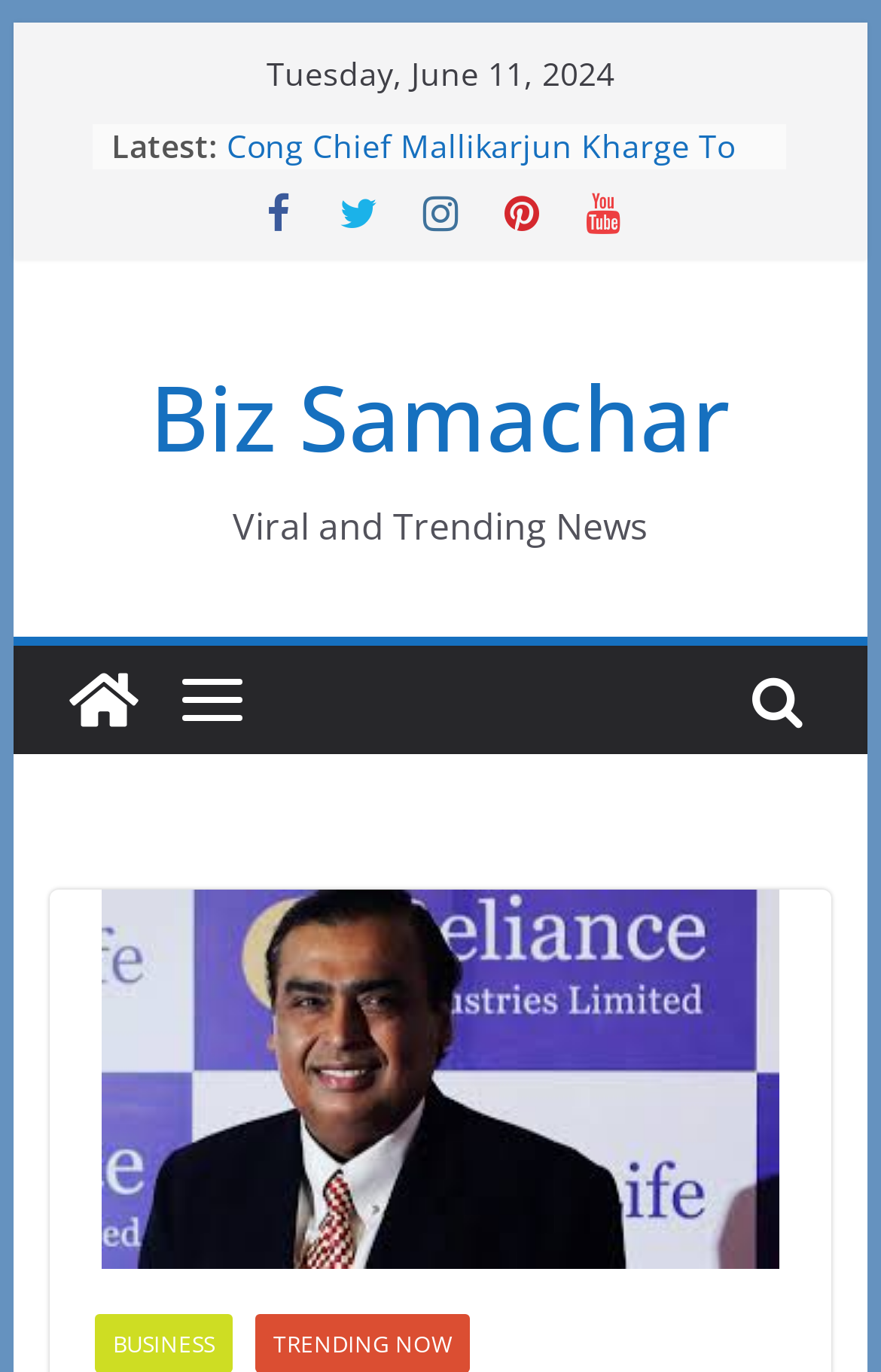Please answer the following query using a single word or phrase: 
What is the category of news on this webpage?

Biz Samachar